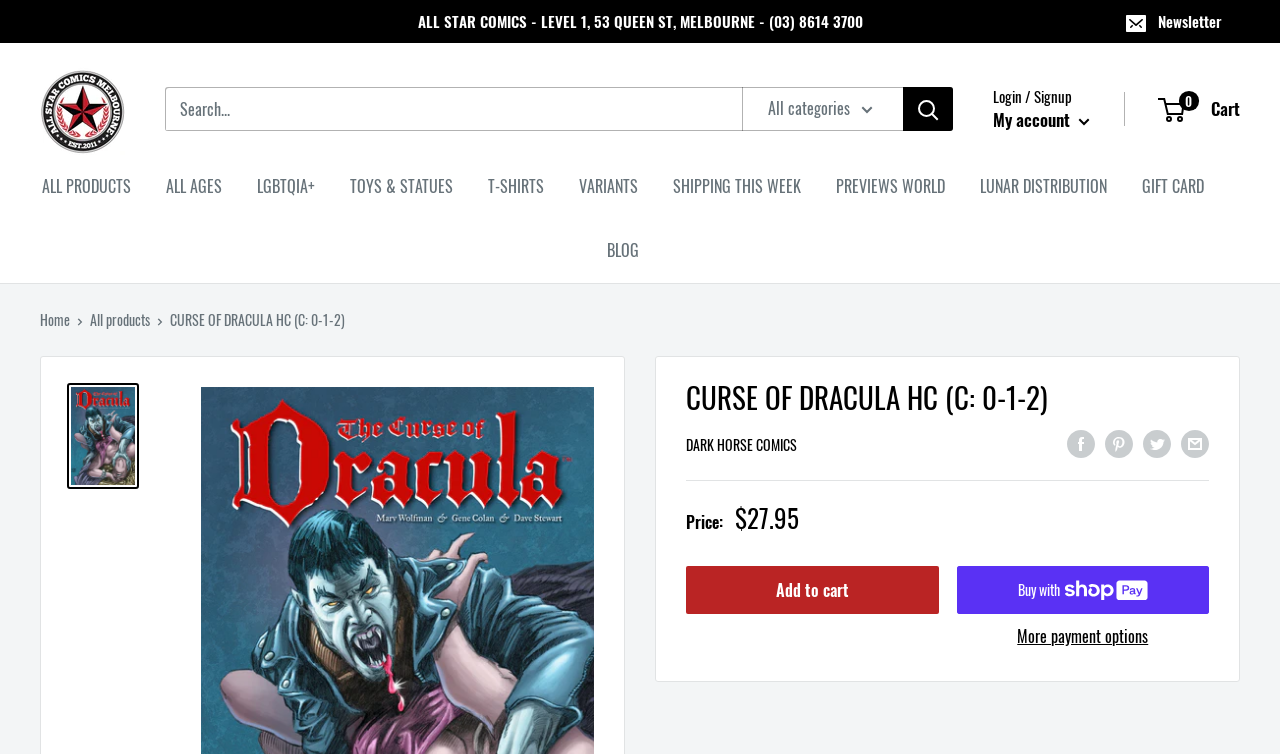Give a one-word or phrase response to the following question: What is the publisher of the comic book?

DARK HORSE COMICS